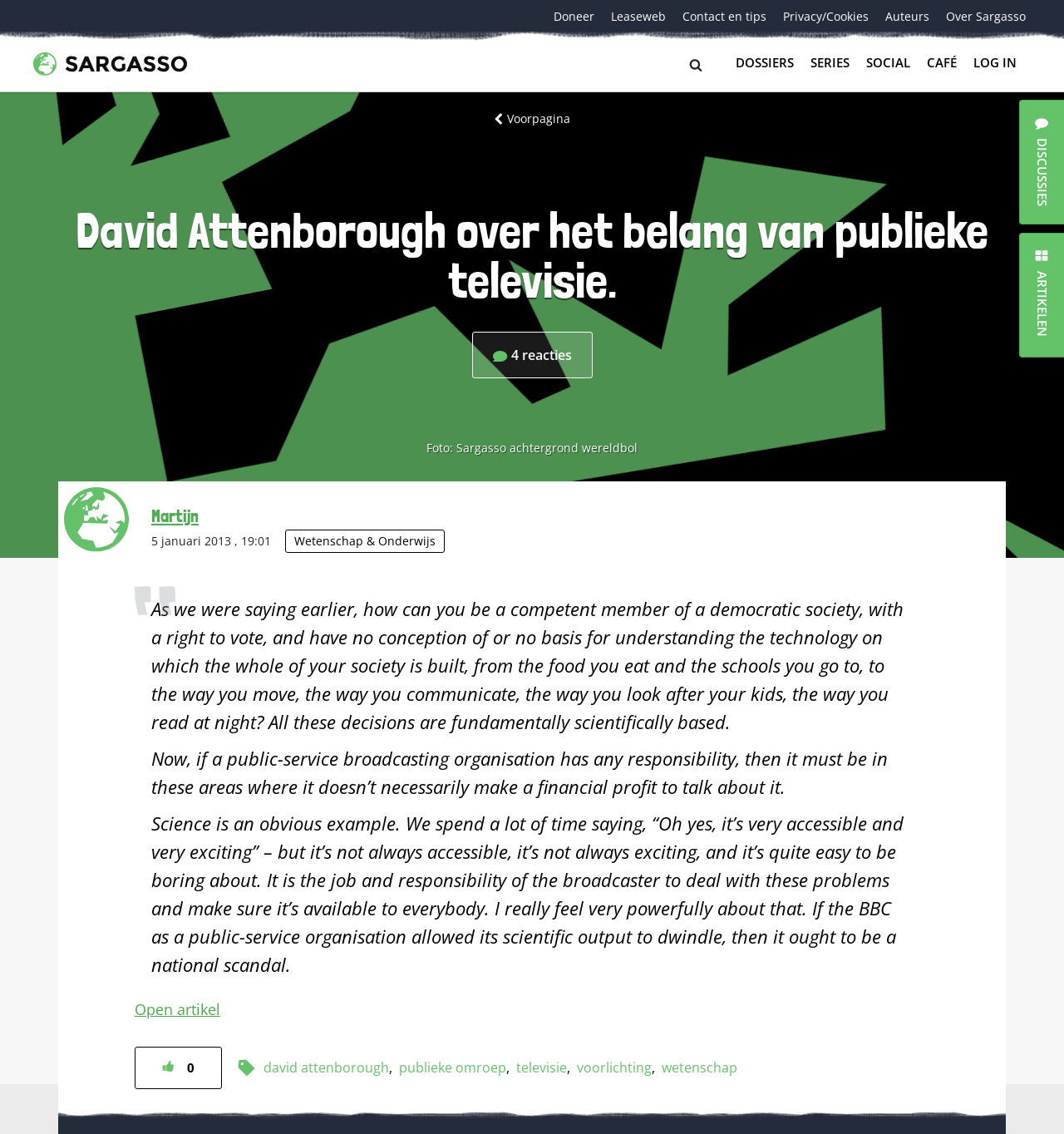Please specify the bounding box coordinates for the clickable region that will help you carry out the instruction: "Check the address of Taru".

None